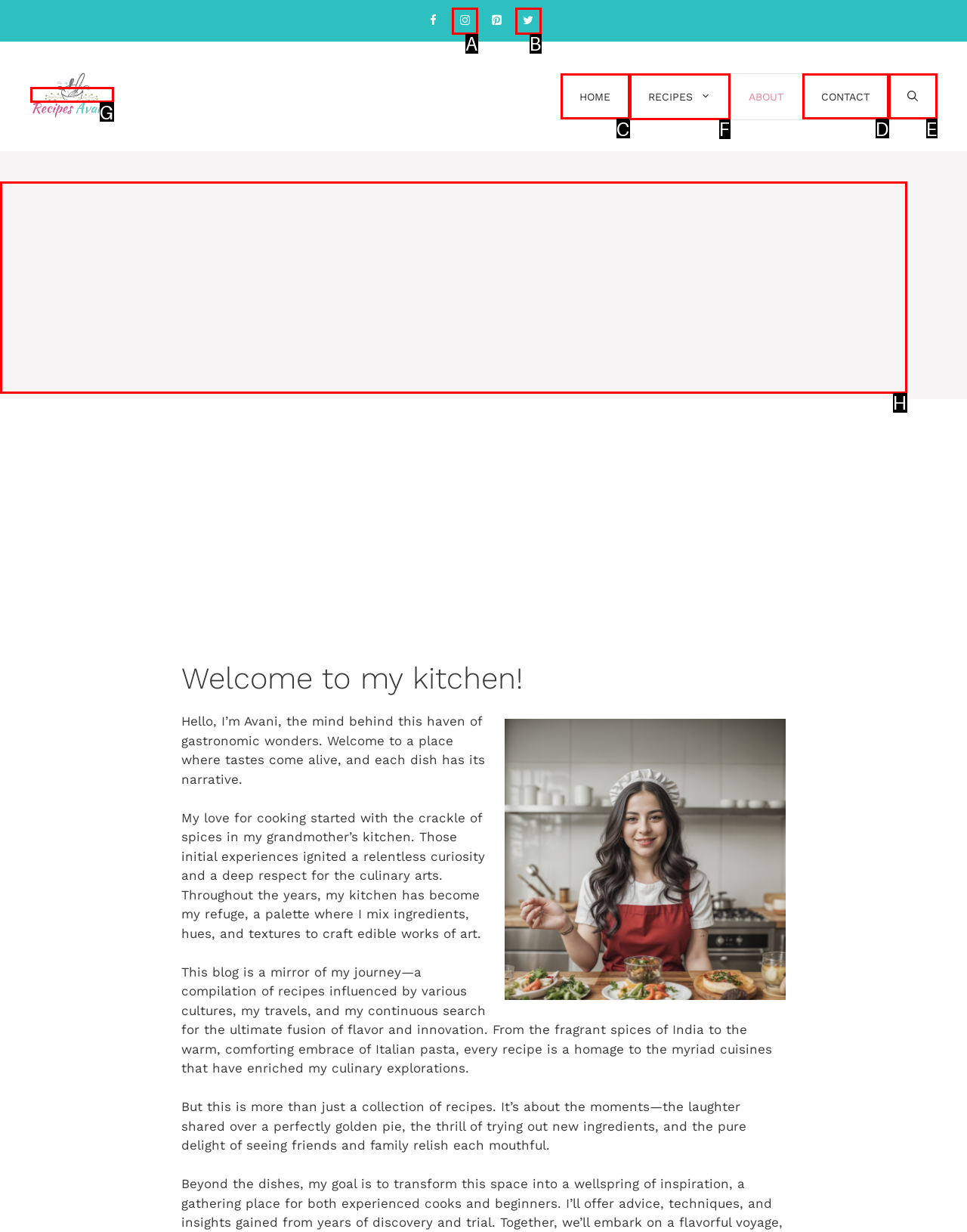Indicate which red-bounded element should be clicked to perform the task: Click on RECIPES link Answer with the letter of the correct option.

F